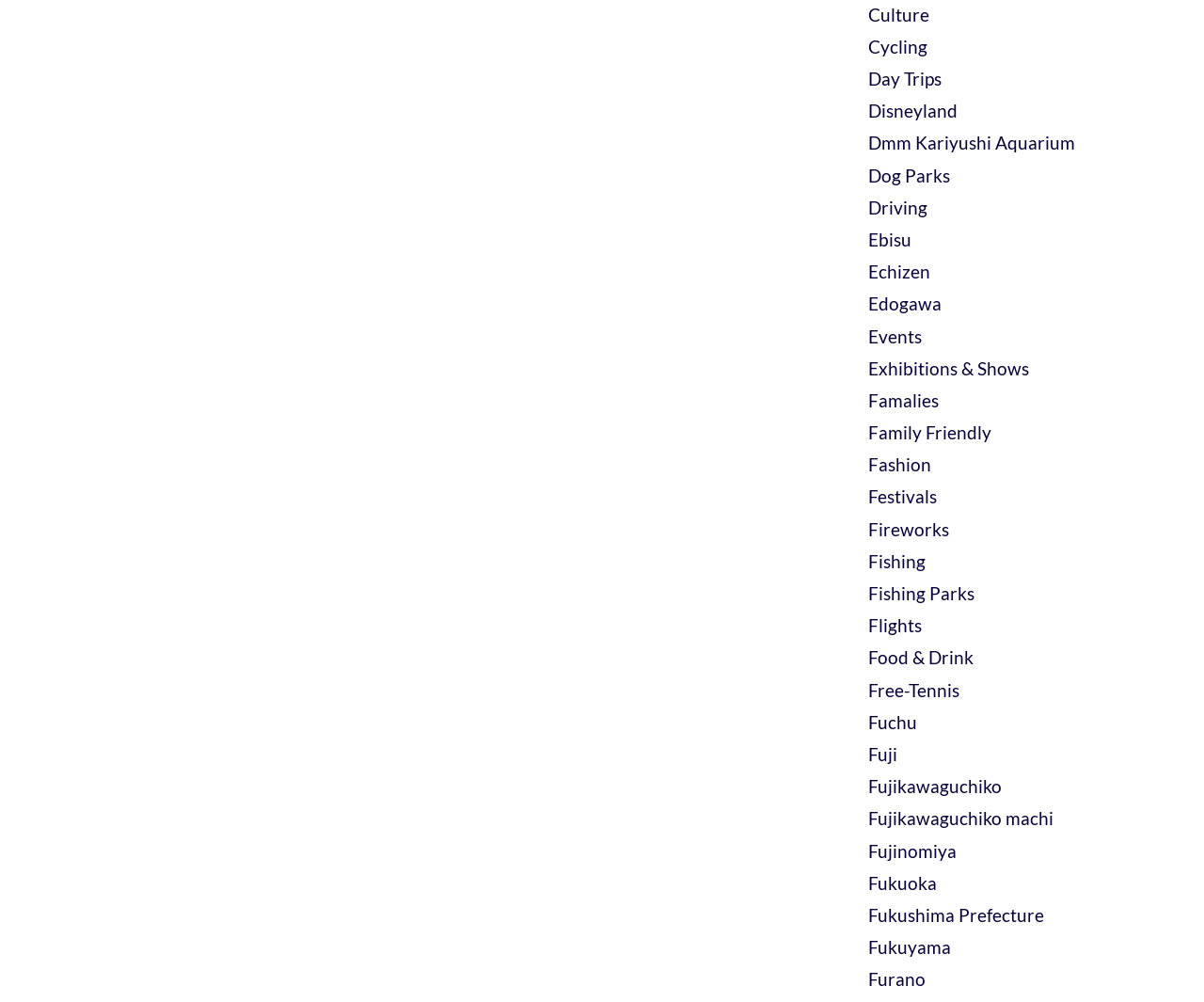Please provide a brief answer to the following inquiry using a single word or phrase:
What is the last link on the webpage?

Furano